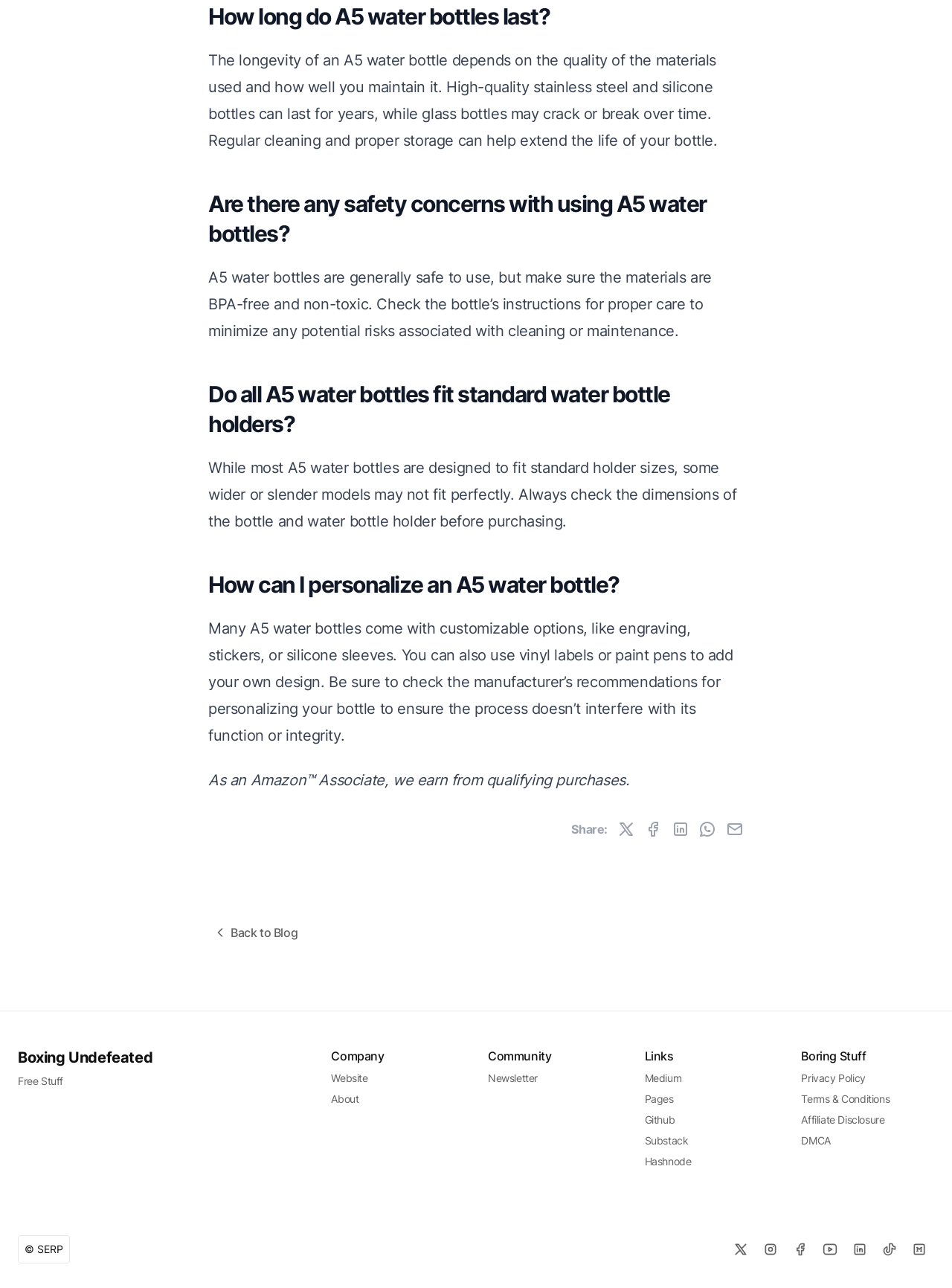What is the company name associated with this webpage?
Using the image as a reference, answer with just one word or a short phrase.

Boxing Undefeated